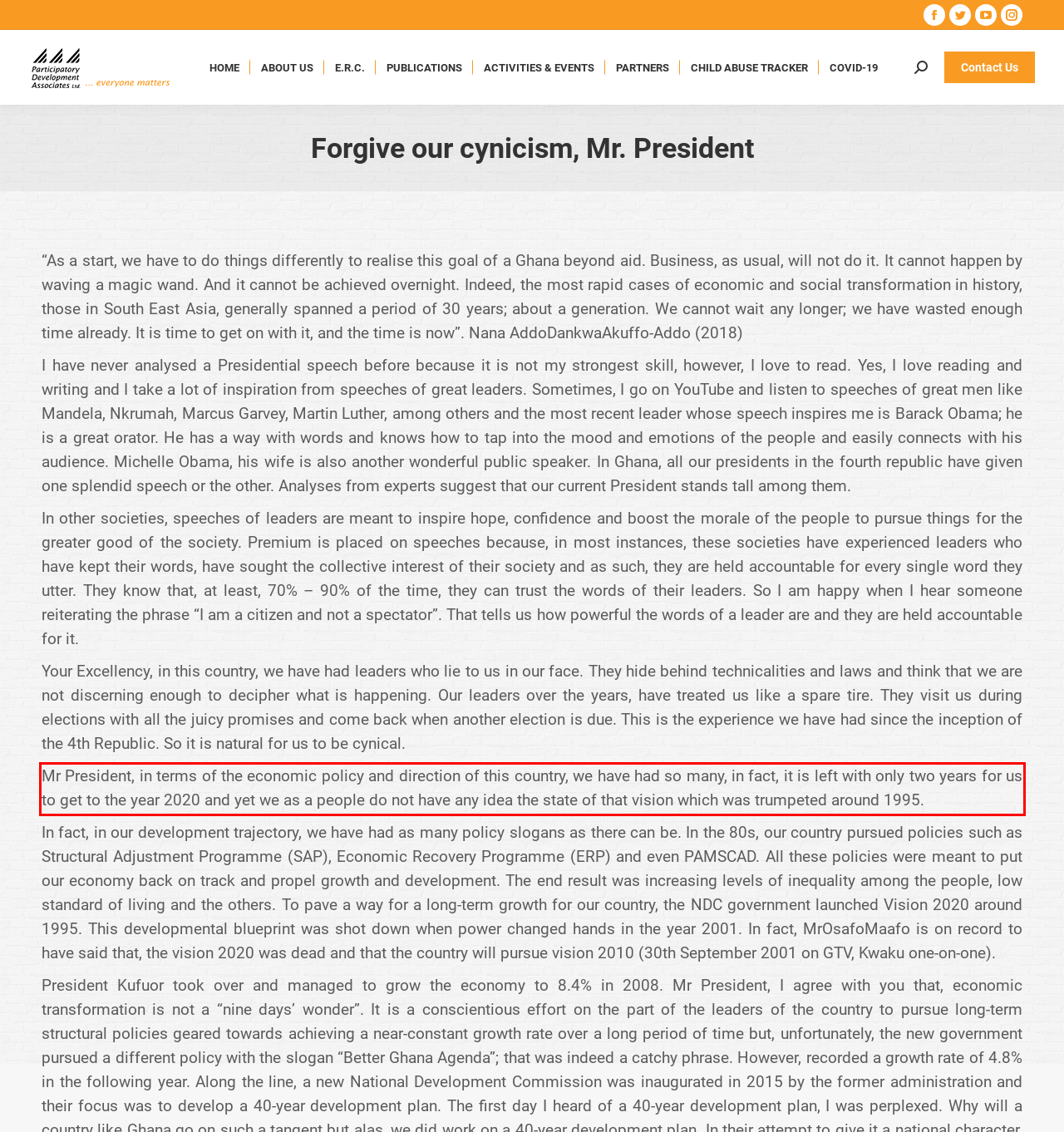With the given screenshot of a webpage, locate the red rectangle bounding box and extract the text content using OCR.

Mr President, in terms of the economic policy and direction of this country, we have had so many, in fact, it is left with only two years for us to get to the year 2020 and yet we as a people do not have any idea the state of that vision which was trumpeted around 1995.